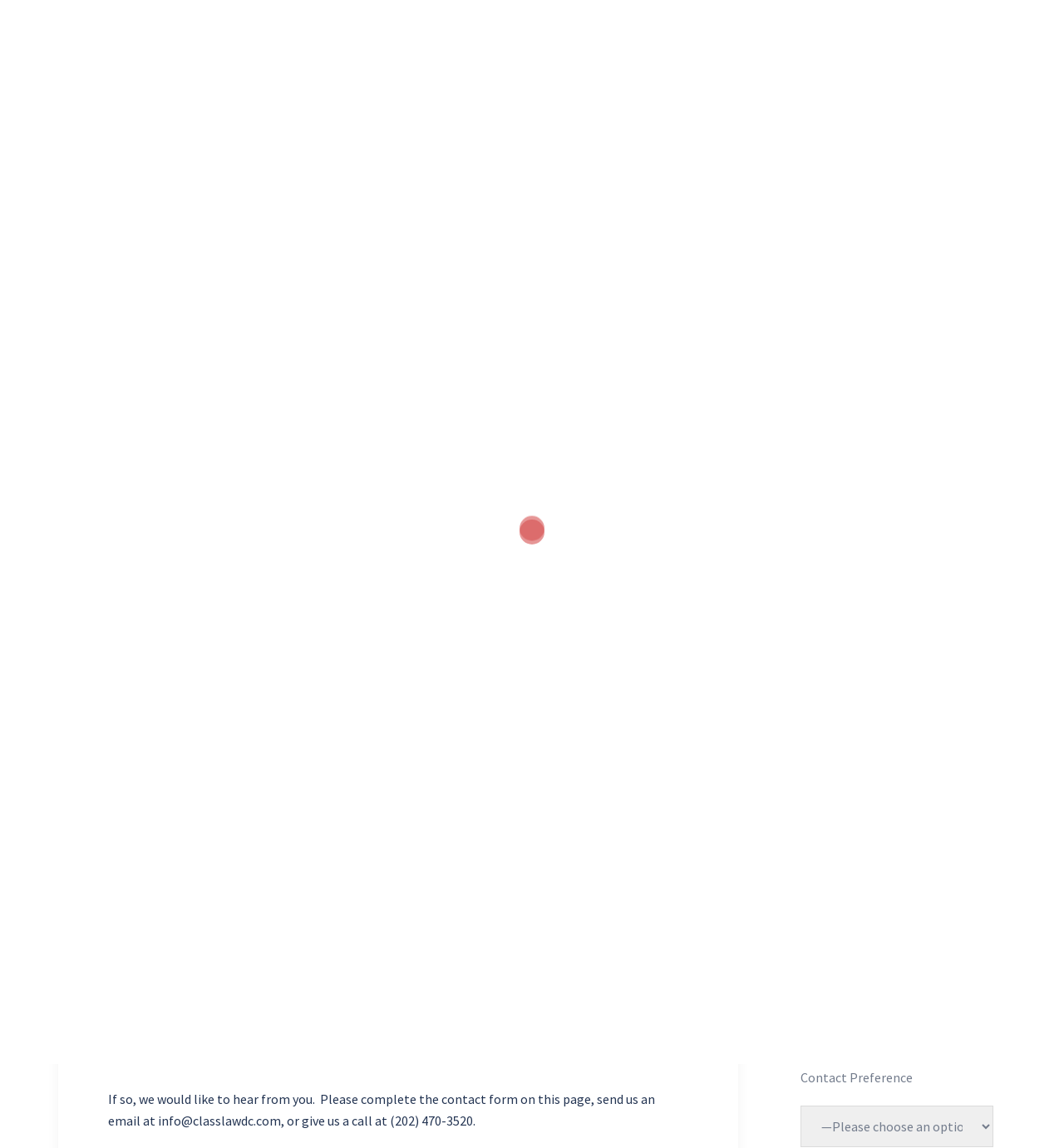Provide the bounding box coordinates of the section that needs to be clicked to accomplish the following instruction: "Share the page on Facebook."

[0.102, 0.409, 0.131, 0.436]